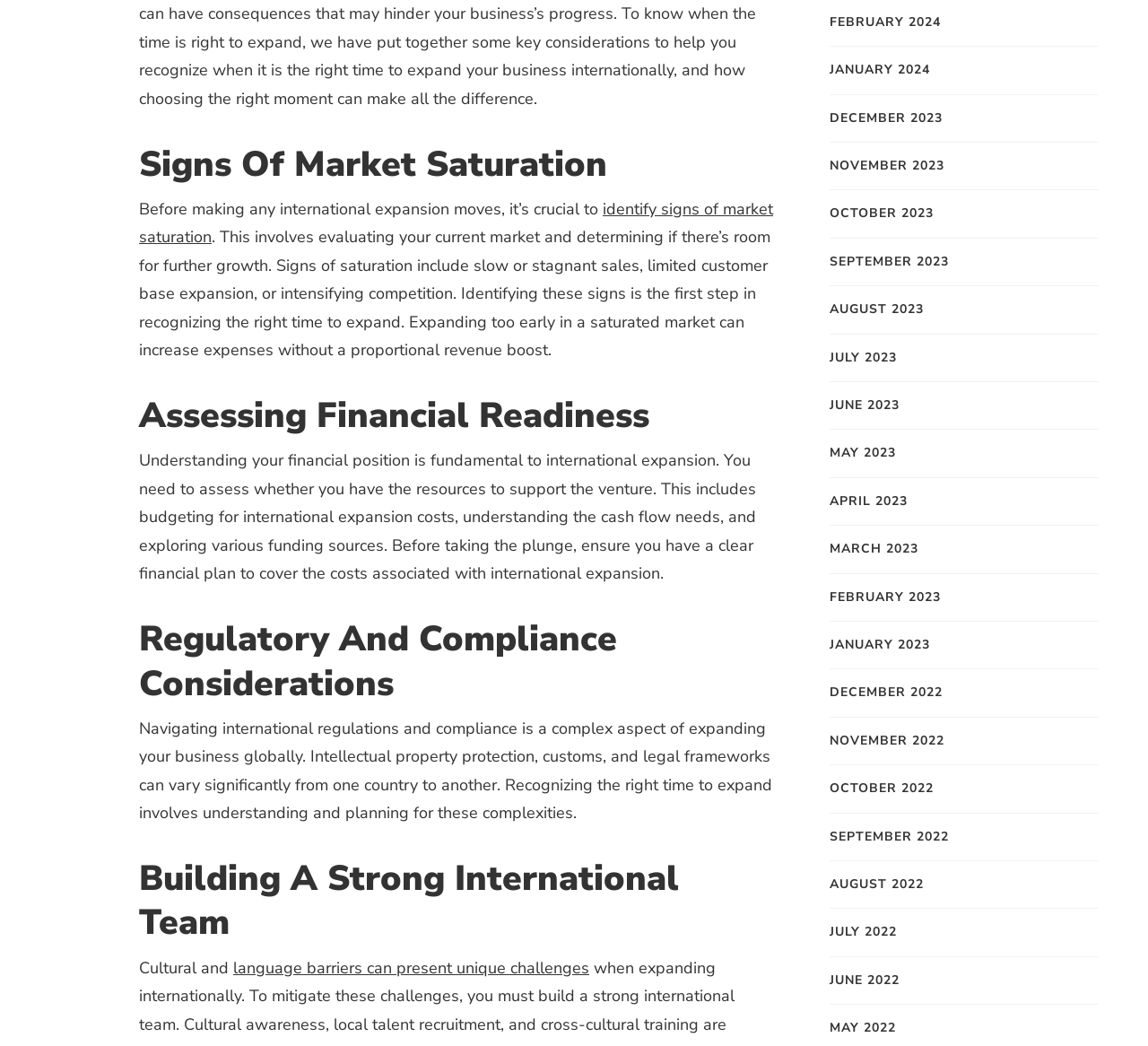How many months are listed as links on the webpage?
Based on the screenshot, provide your answer in one word or phrase.

24